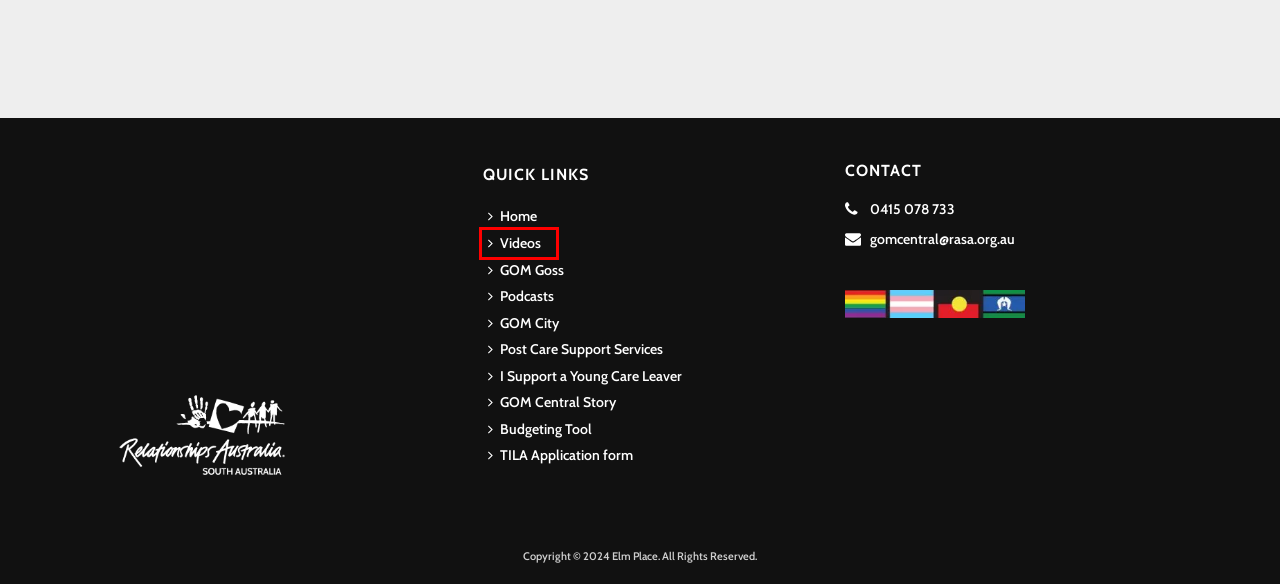Analyze the screenshot of a webpage with a red bounding box and select the webpage description that most accurately describes the new page resulting from clicking the element inside the red box. Here are the candidates:
A. Videos – GOM Central
B. Post Care Support Services - Elm Place
C. GOM Goss – GOM Central
D. Podcasts – GOM Central
E. ﻿﻿GOM City – GOM Central
F. GOM Central
G. Money Planner
H. TILA Application form – GOM Central

A